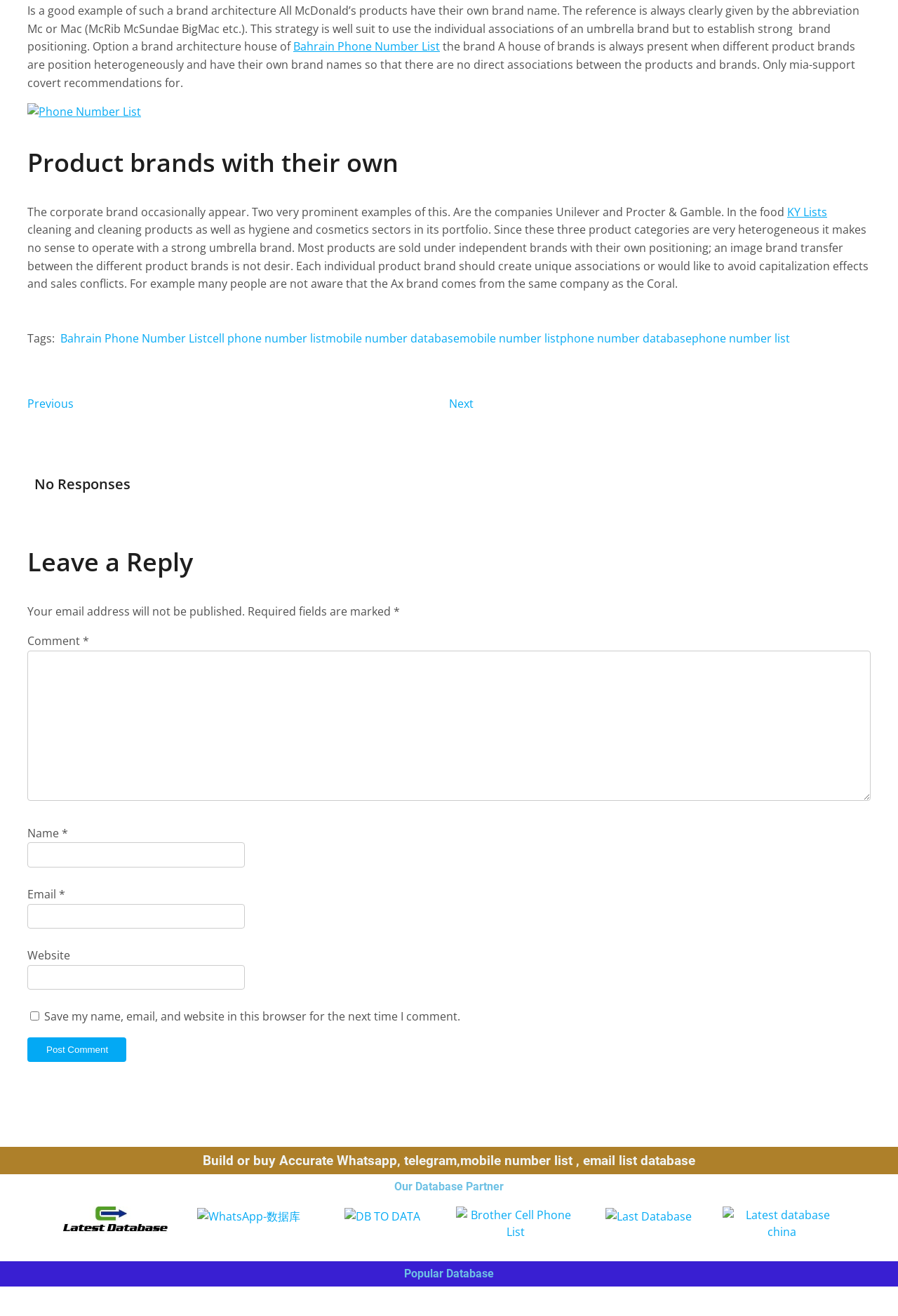Extract the bounding box coordinates for the UI element described as: "alt="WhatsApp-数据库"".

[0.22, 0.917, 0.335, 0.931]